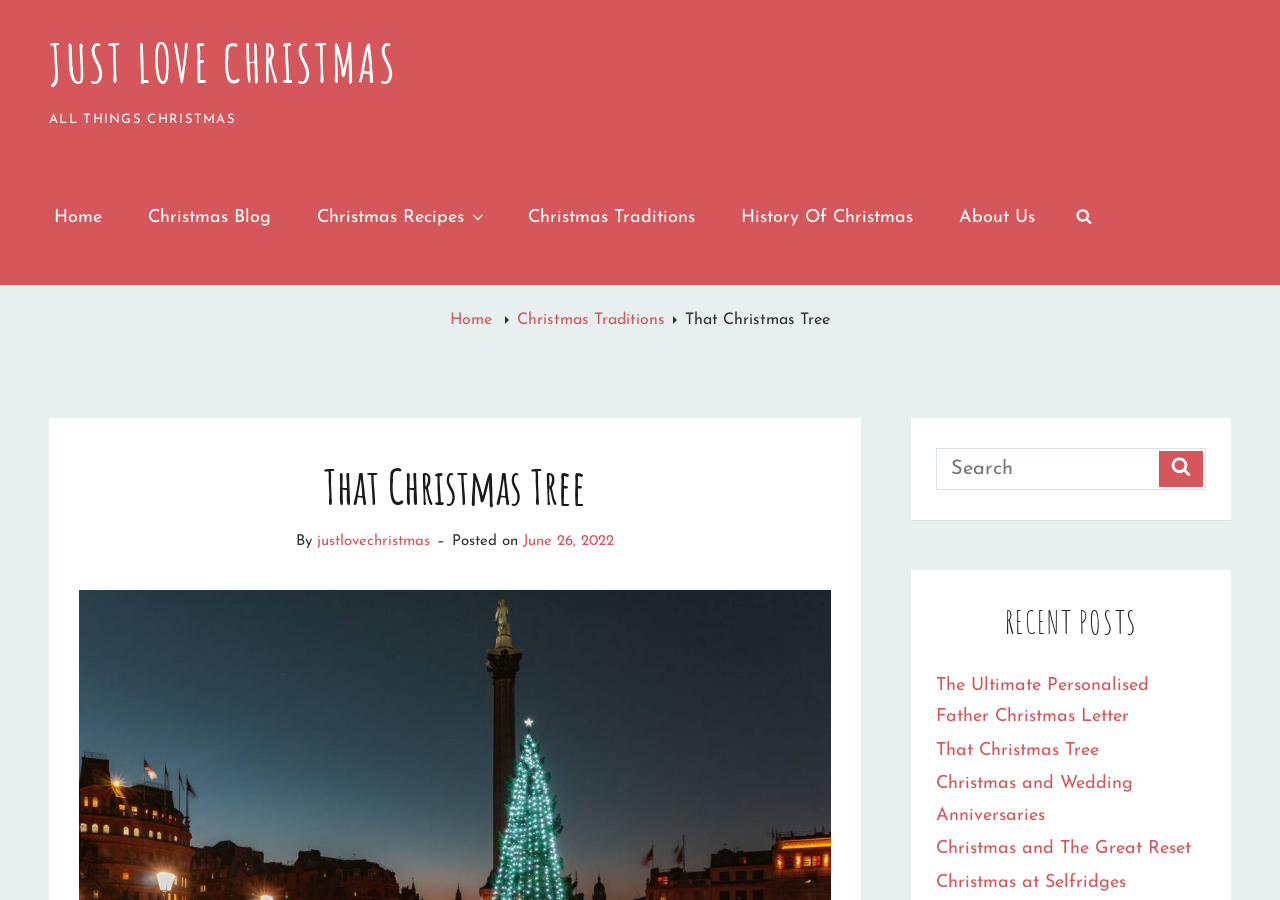From the element description: "justlovechristmas", extract the bounding box coordinates of the UI element. The coordinates should be expressed as four float numbers between 0 and 1, in the order [left, top, right, bottom].

[0.248, 0.593, 0.336, 0.61]